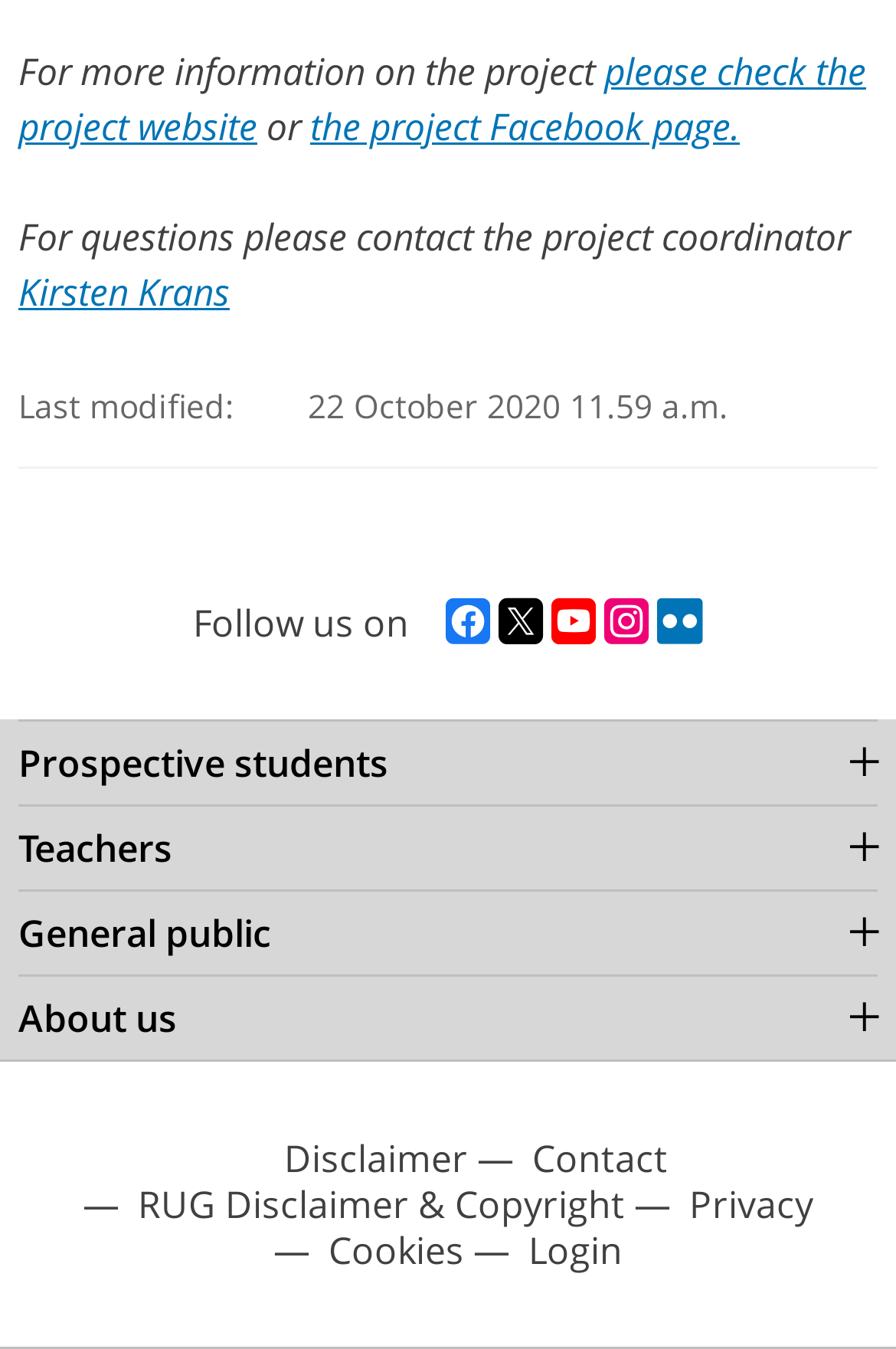Please determine the bounding box coordinates for the element with the description: "please check the project website".

[0.021, 0.033, 0.967, 0.112]